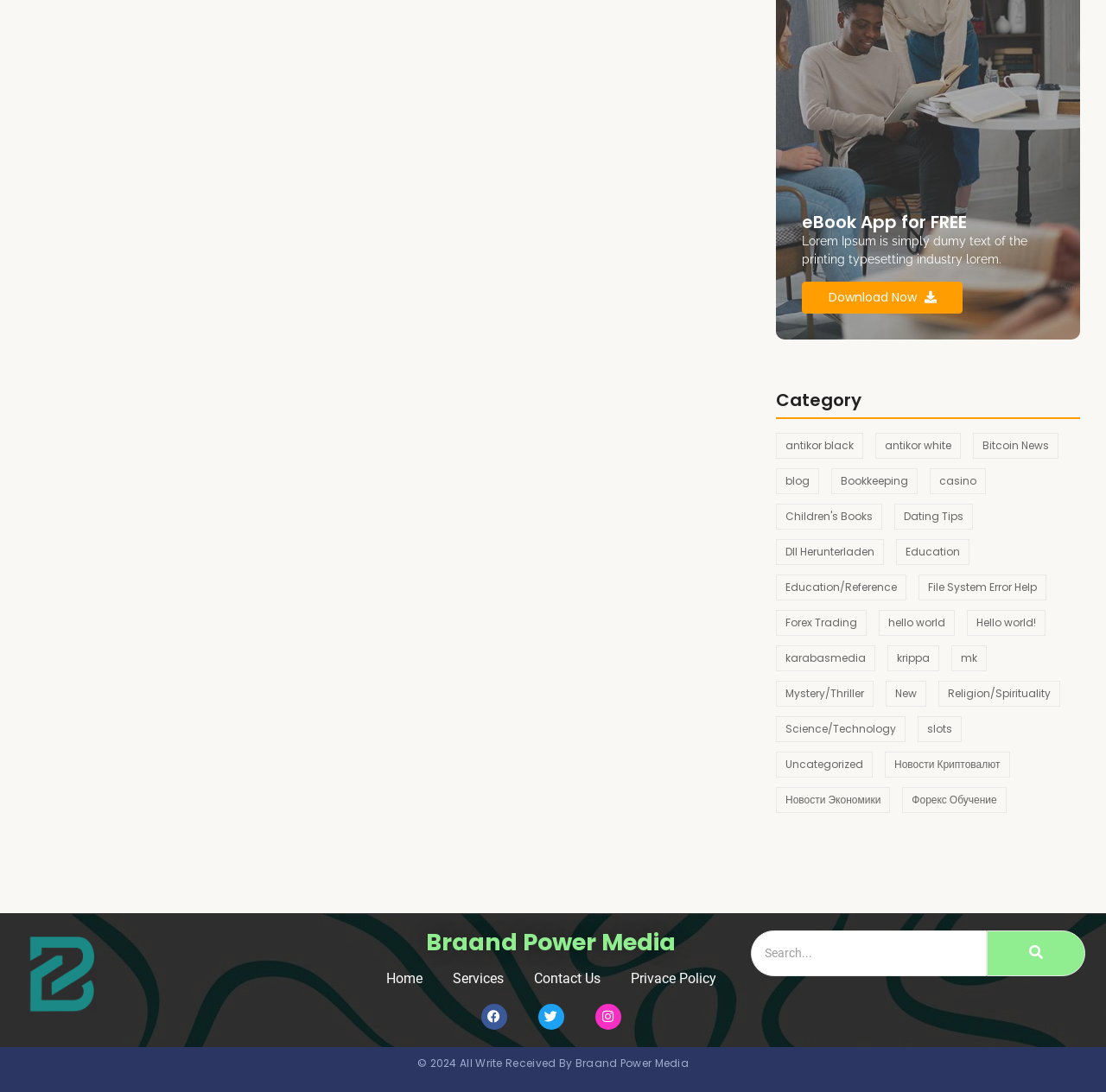Using the image as a reference, answer the following question in as much detail as possible:
What is the text below the 'Download Now' button?

Below the 'Download Now' button, there is a StaticText element with the text 'Lorem Ipsum is simply dummy text of the printing typesetting industry lorem.' which is located at [0.725, 0.215, 0.929, 0.244].